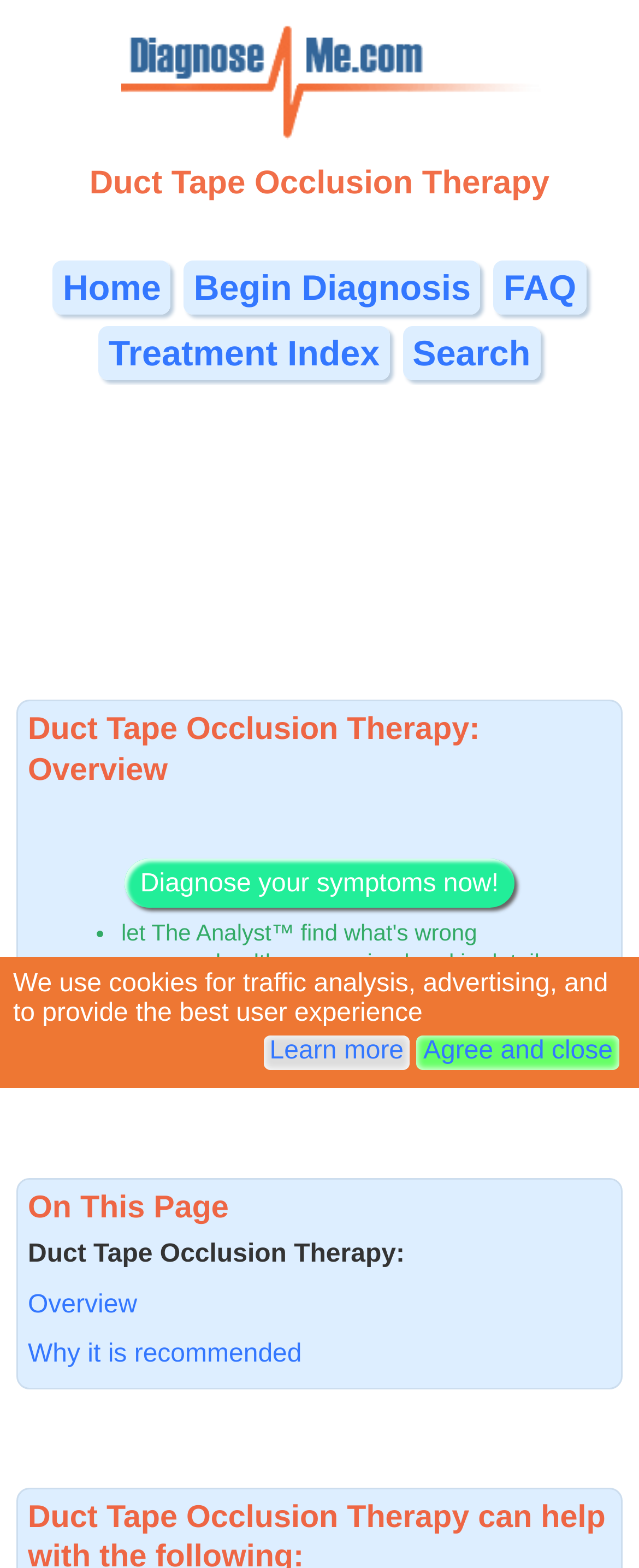Please find and report the bounding box coordinates of the element to click in order to perform the following action: "Start diagnosis". The coordinates should be expressed as four float numbers between 0 and 1, in the format [left, top, right, bottom].

[0.288, 0.166, 0.752, 0.201]